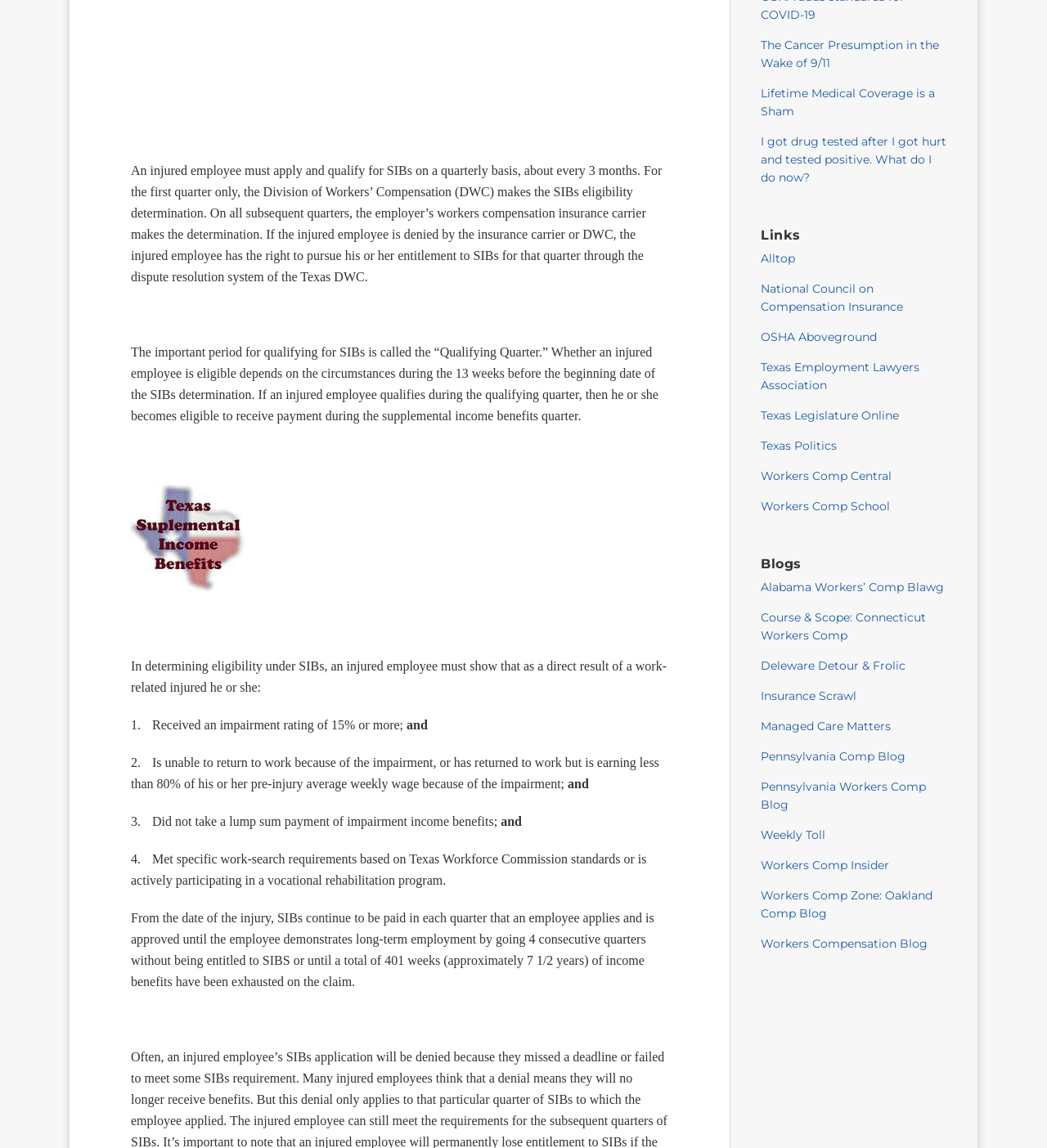Identify the bounding box of the UI element described as follows: "Alltop". Provide the coordinates as four float numbers in the range of 0 to 1 [left, top, right, bottom].

[0.727, 0.219, 0.76, 0.231]